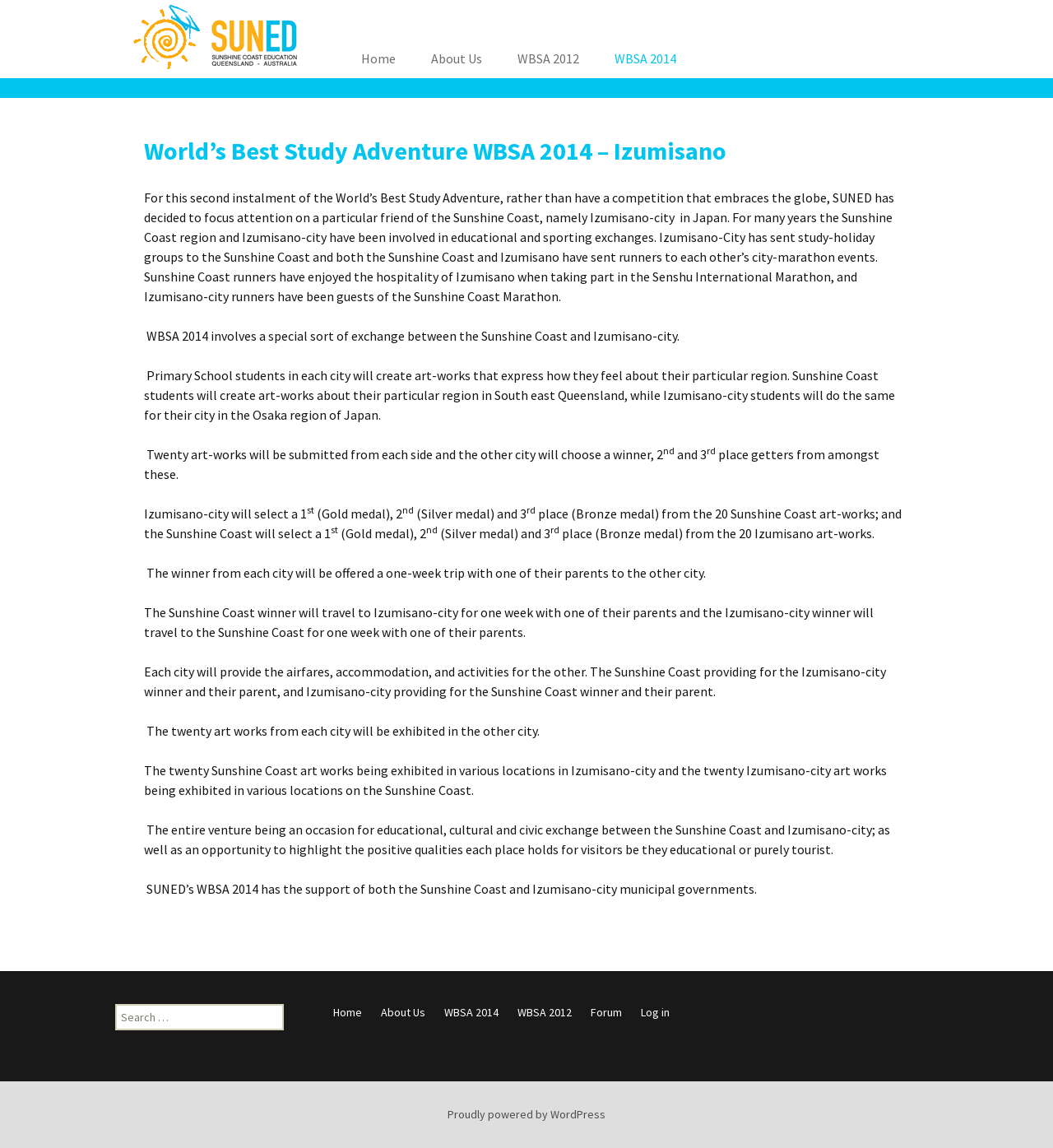Who supports the WBSA 2014?
Make sure to answer the question with a detailed and comprehensive explanation.

The text mentions that 'SUNED’s WBSA 2014 has the support of both the Sunshine Coast and Izumisano-city municipal governments', indicating that the study adventure is supported by the municipal governments of both cities.